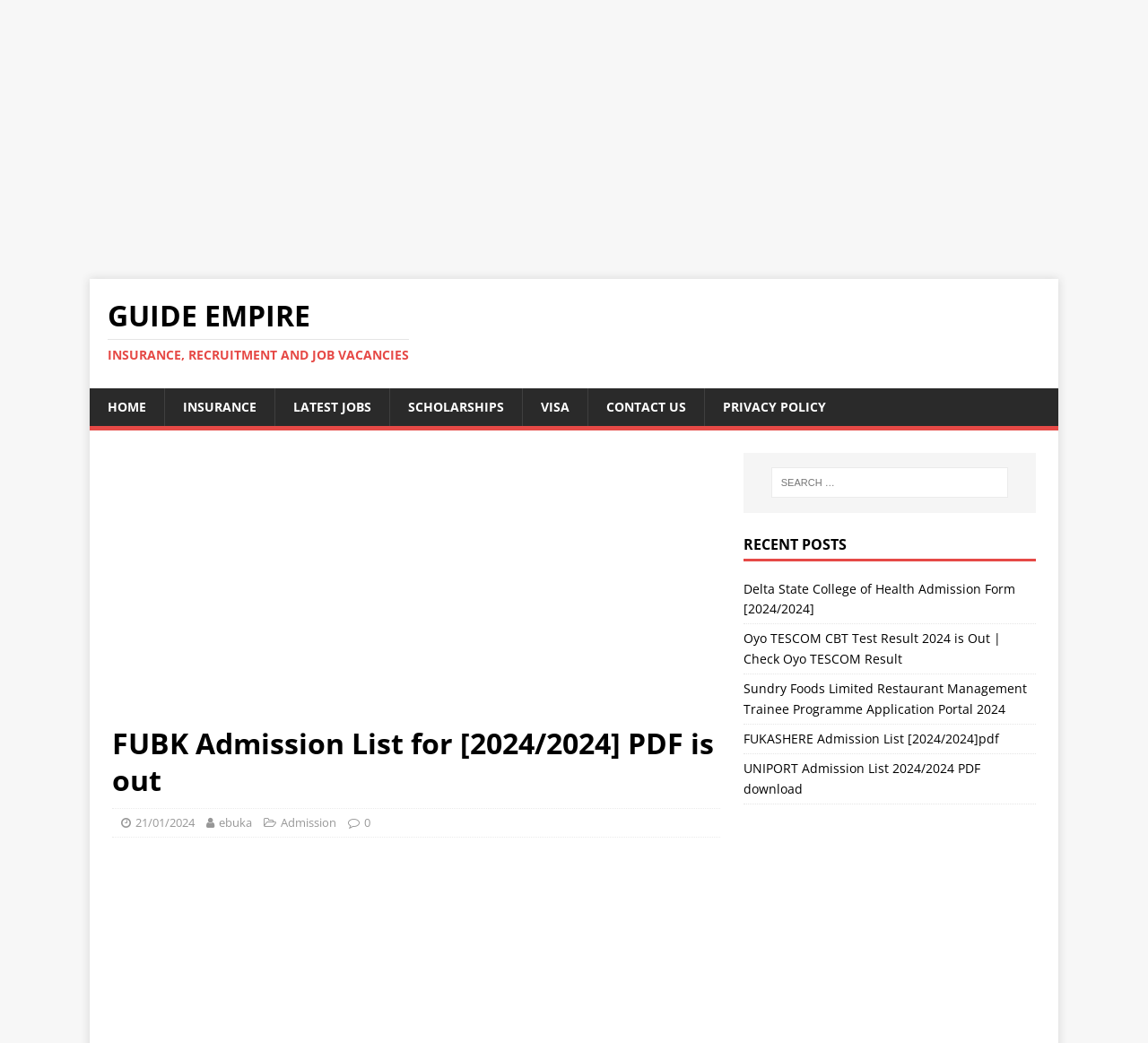Describe all visible elements and their arrangement on the webpage.

The webpage is about FUBK Admission List for the 2022/2023 academic session. At the top, there is an advertisement iframe. Below it, there are several links to different sections of the website, including GUIDE EMPIRE INSURANCE, RECRUITMENT AND JOB VACANCIES, HOME, INSURANCE, LATEST JOBS, SCHOLARSHIPS, VISA, CONTACT US, and PRIVACY POLICY. 

To the right of these links, there is another advertisement iframe. Below this iframe, there is a header section with a heading that reads "FUBK Admission List for [2024/2024] PDF is out". Below this heading, there are several links, including the date "21/01/2024", the author "ebuka", the category "Admission", and a comment count "0".

On the right side of the page, there is a complementary section with a search box at the top, where users can search for specific content. Below the search box, there is a heading that reads "RECENT POSTS", followed by several links to recent articles, including "Delta State College of Health Admission Form [2024/2024]", "Oyo TESCOM CBT Test Result 2024 is Out | Check Oyo TESCOM Result", "Sundry Foods Limited Restaurant Management Trainee Programme Application Portal 2024", "FUKASHERE Admission List [2024/2024]pdf", and "UNIPORT Admission List 2024/2024 PDF download".